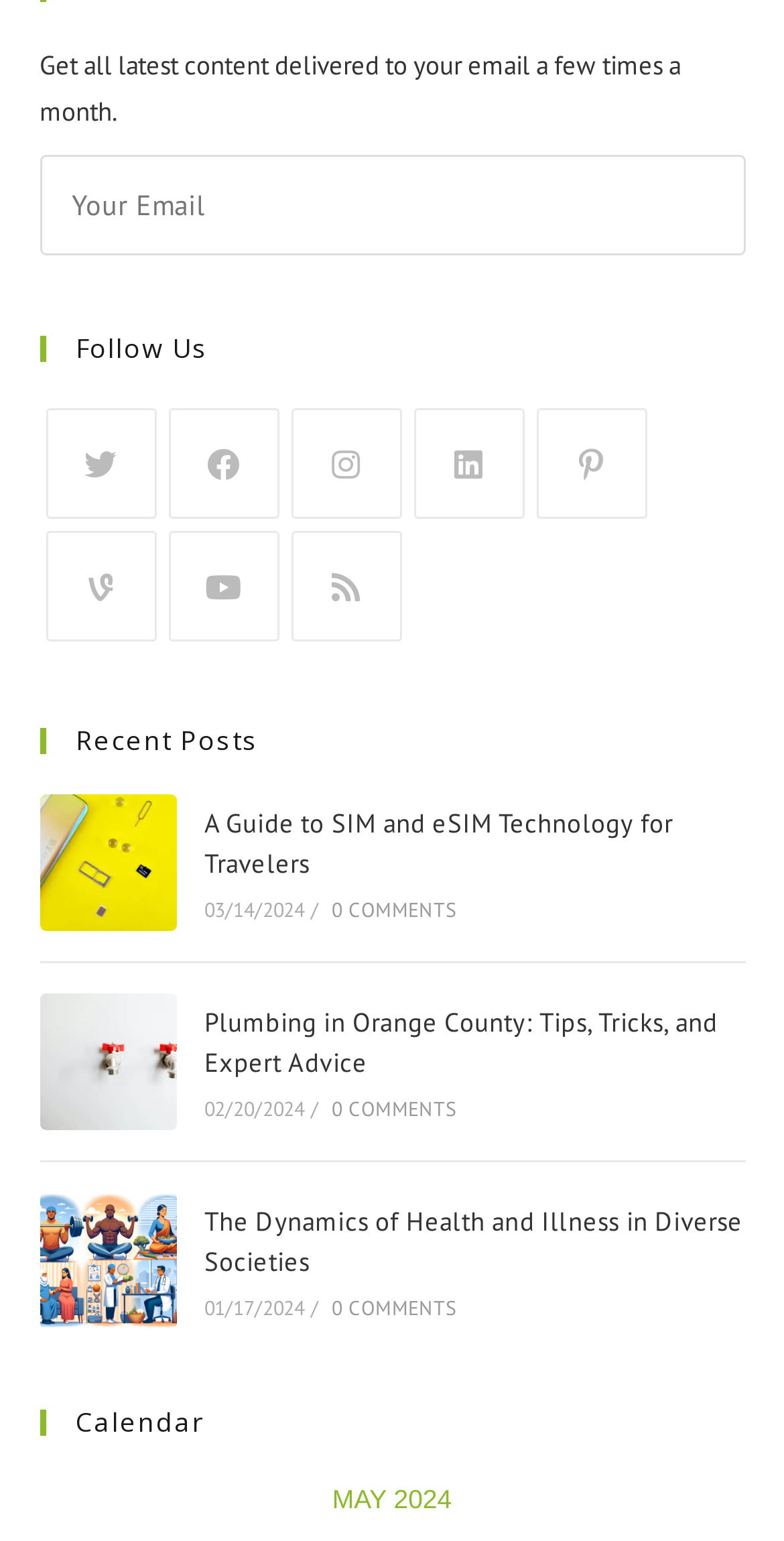Specify the bounding box coordinates (top-left x, top-left y, bottom-right x, bottom-right y) of the UI element in the screenshot that matches this description: #23

None